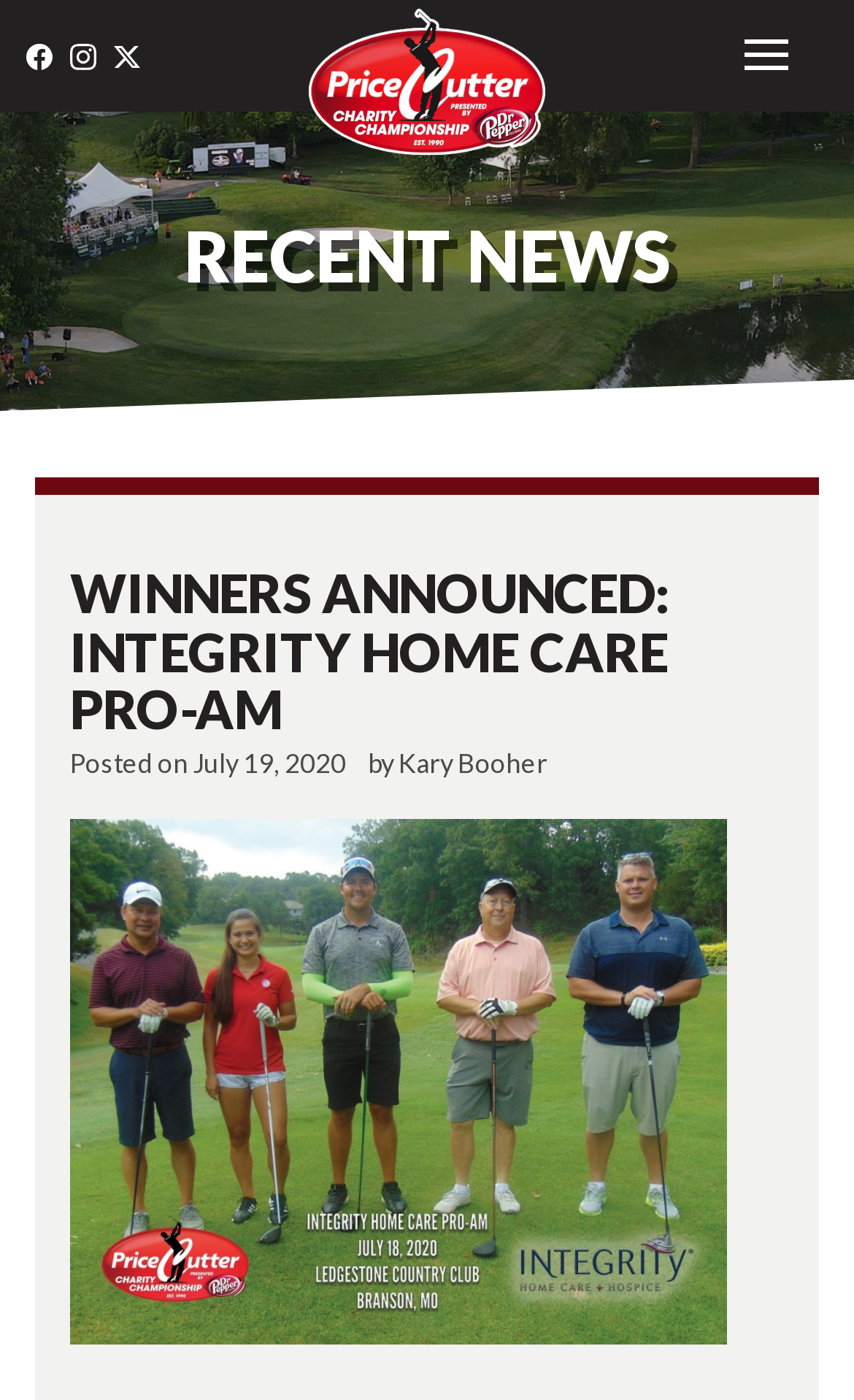What is the date of the latest news article?
Can you provide an in-depth and detailed response to the question?

I found the date associated with the latest news article, which is 'July 19, 2020', indicated by the link with the text 'July 19, 2020'.